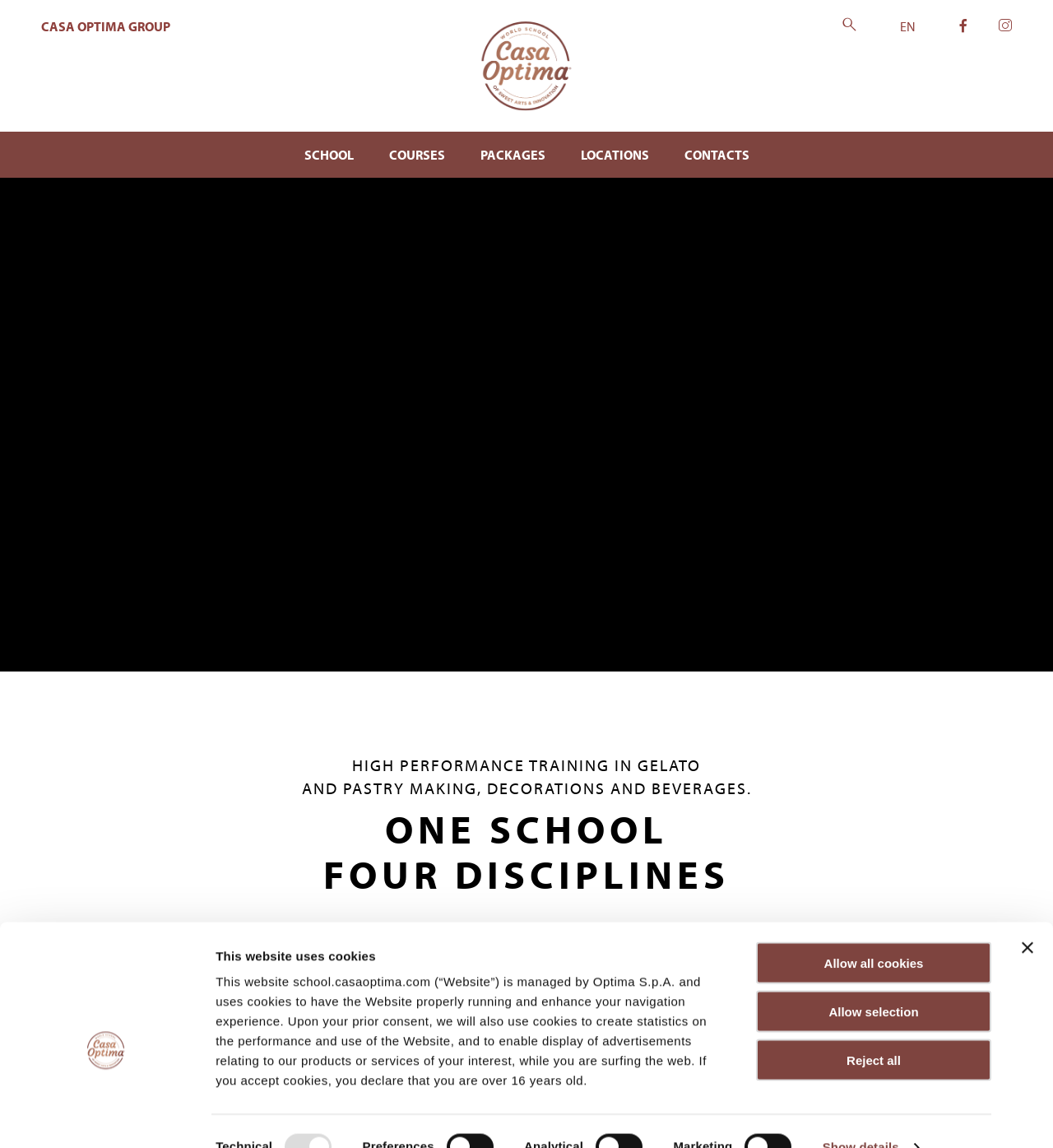Locate the bounding box coordinates of the area that needs to be clicked to fulfill the following instruction: "Click the 'Casa Optima School' link". The coordinates should be in the format of four float numbers between 0 and 1, namely [left, top, right, bottom].

[0.457, 0.019, 0.543, 0.096]